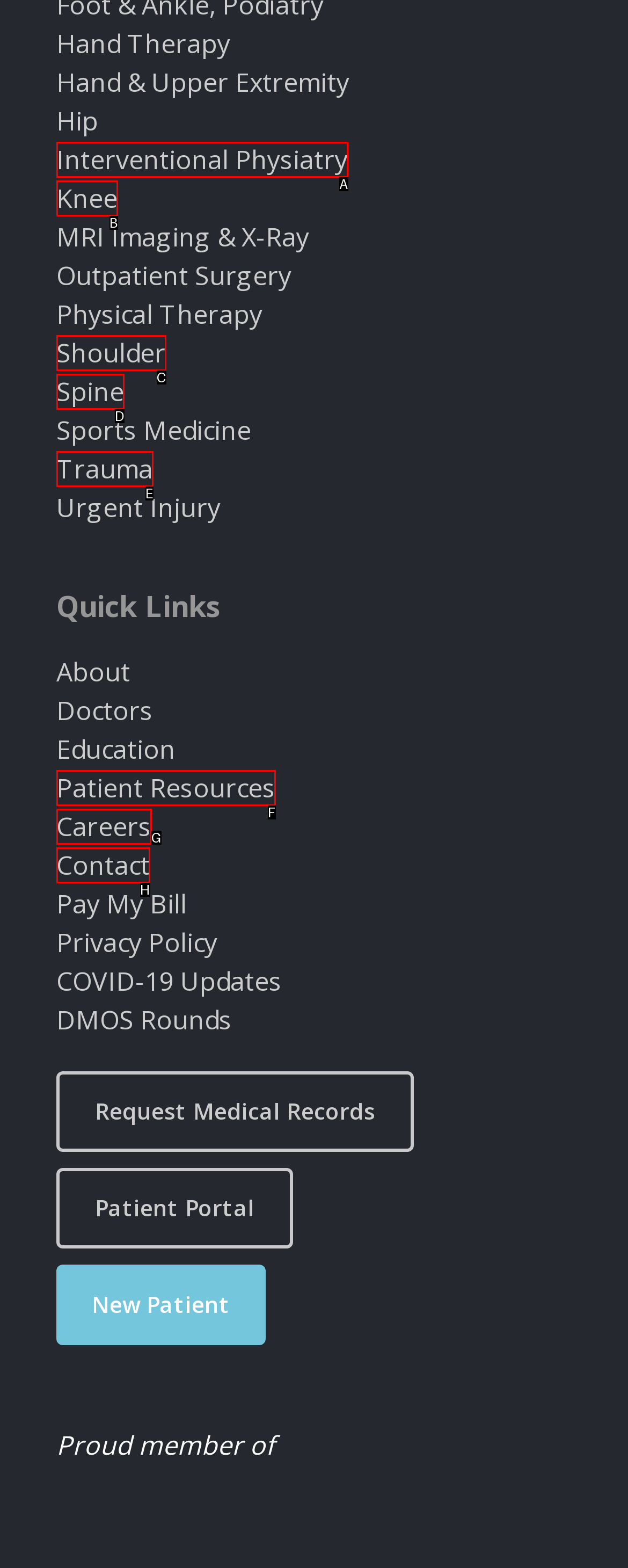Find the HTML element that matches the description: Knee
Respond with the corresponding letter from the choices provided.

B